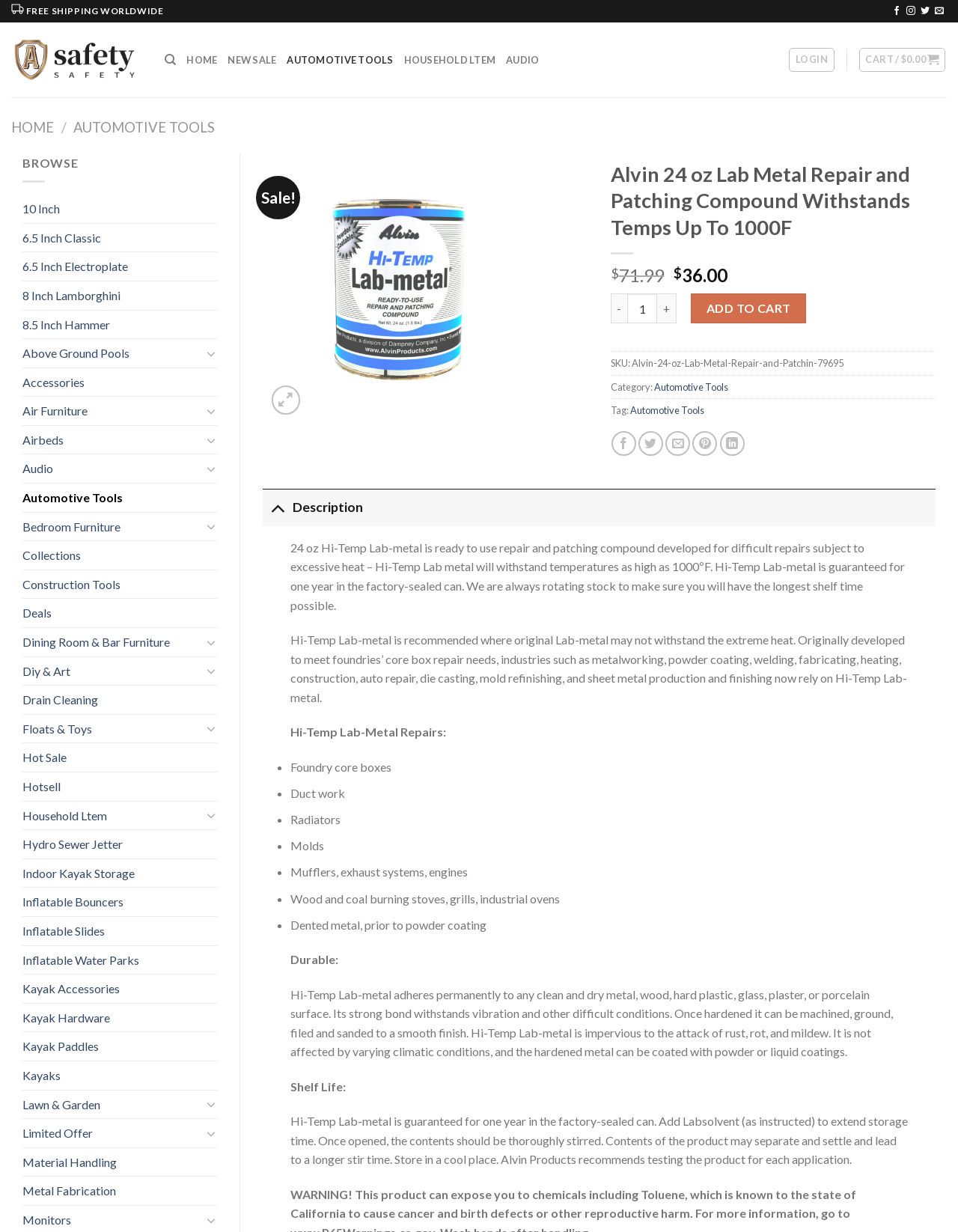Explain the features and main sections of the webpage comprehensively.

This webpage is about a product called Alvin 24 oz Lab Metal Repair and Patching Compound, which can withstand temperatures up to 1000F. At the top left corner, there is a small image and a "FREE SHIPPING WORLDWIDE" text. Below it, there are social media links to follow the company on Facebook, Instagram, and Twitter, as well as a link to send an email.

On the top right corner, there is a search bar and a series of links to different categories, including HOME, NEW SALE, AUTOMOTIVE TOOLS, HOUSEHOLD LTEM, and AUDIO. Next to these links, there are LOGIN and CART links.

Below the top navigation bar, there is a main navigation menu with links to various categories, including AUTOMOTIVE TOOLS, Above Ground Pools, Accessories, and more. Each category has a toggle button next to it.

The main content of the page is about the product, with a heading that describes the product's name and features. Below the heading, there is a price displayed with a dollar sign. There is also a "Sale!" text nearby, indicating that the product is on sale.

On the right side of the page, there is a layout table with a "Previous Next" navigation system, which allows users to navigate through different products. The navigation system has previous and next buttons, as well as an image that displays the product.